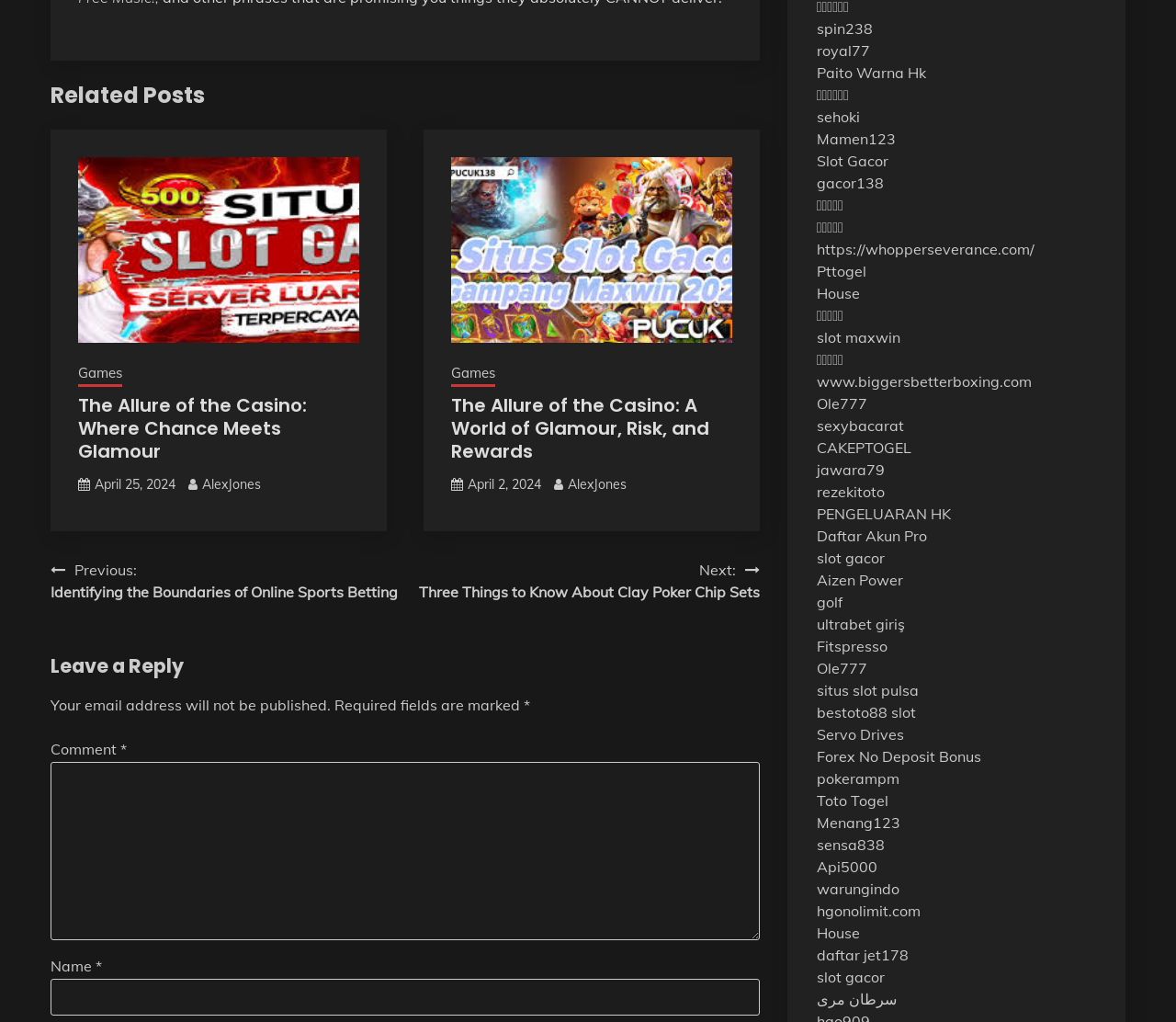Provide the bounding box for the UI element matching this description: "pokerampm".

[0.694, 0.753, 0.765, 0.771]